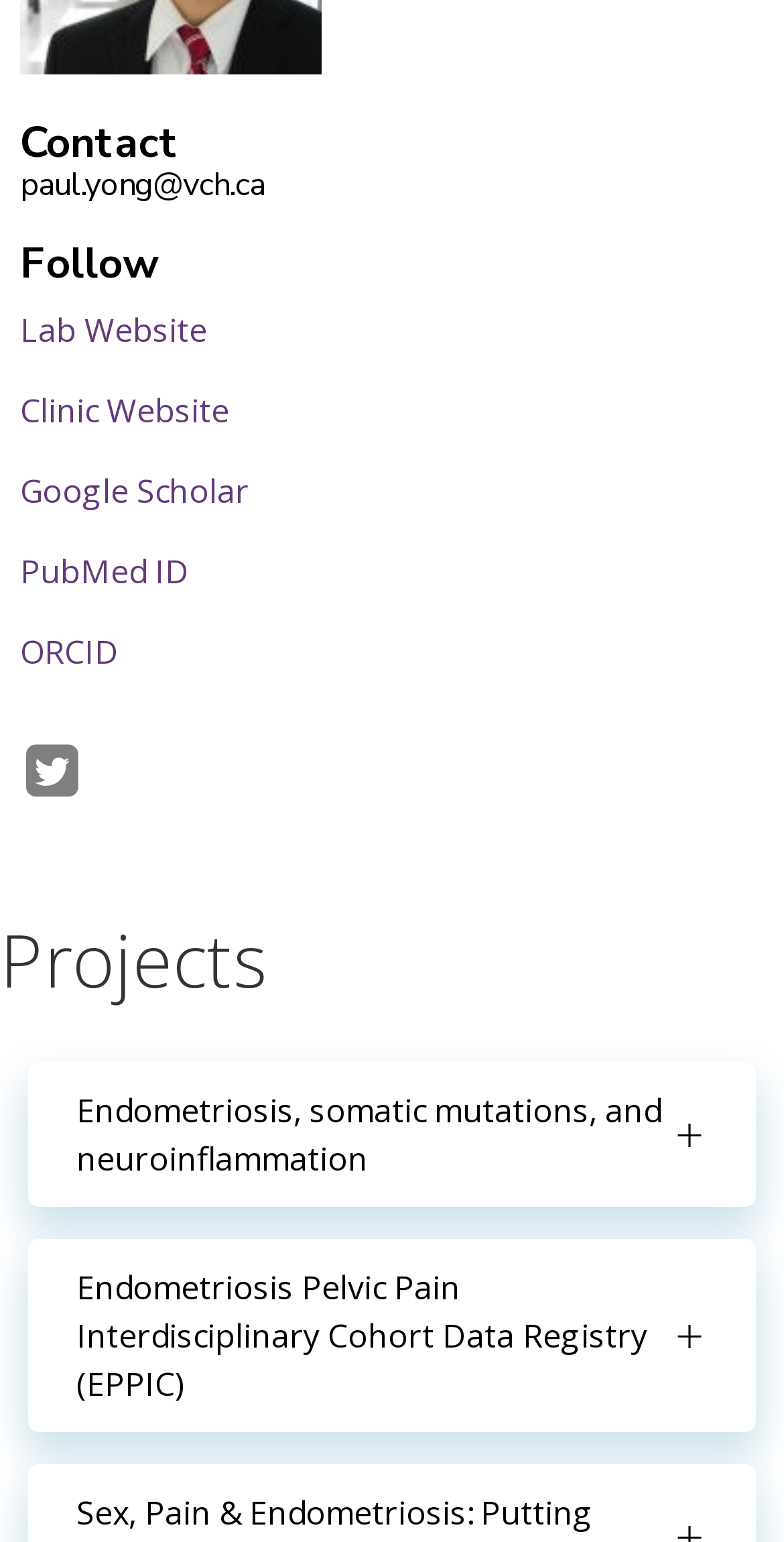How many images are there on the webpage?
Answer the question in as much detail as possible.

There are three images on the webpage: one in the top section, and two under the 'Projects' heading, each corresponding to a project link.